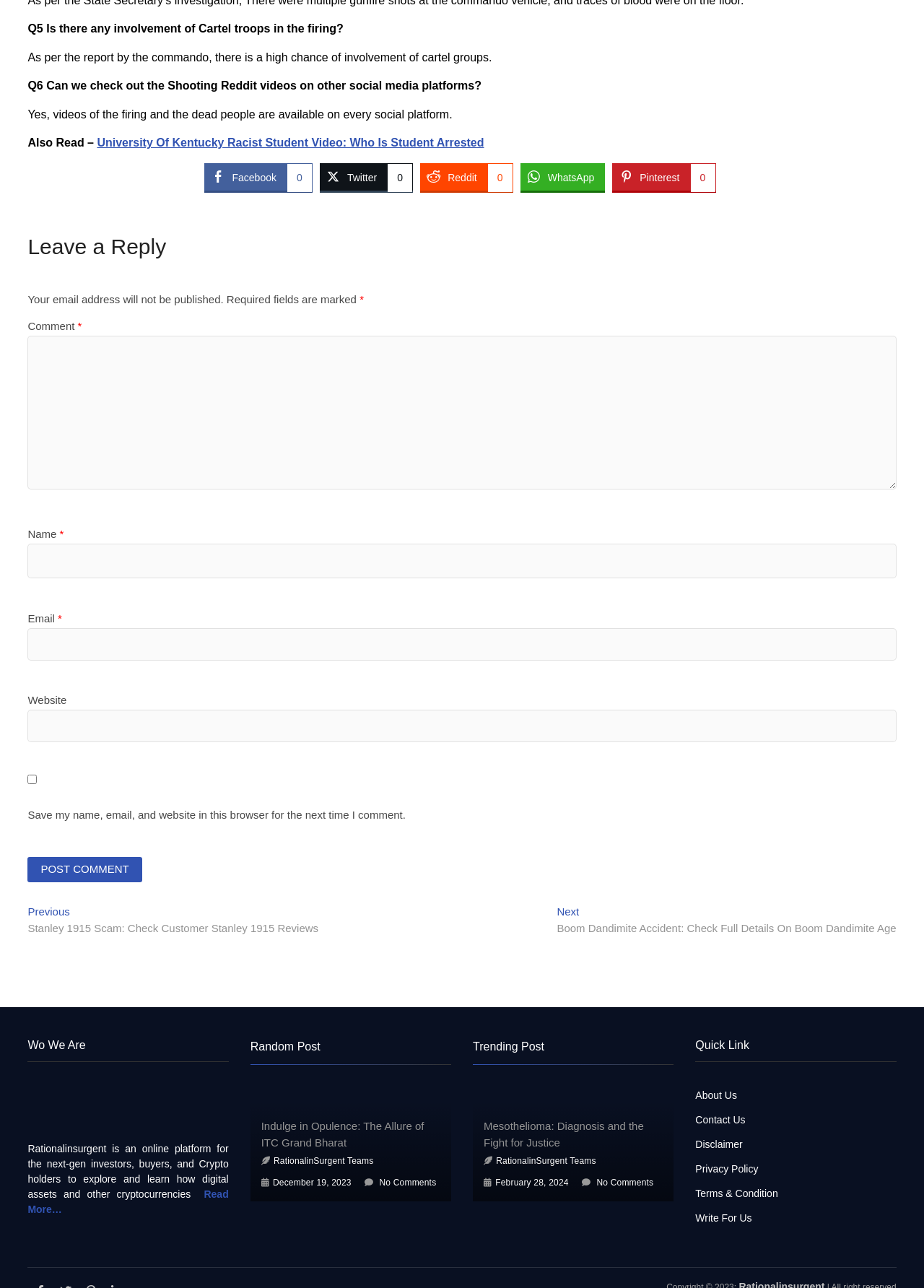Answer briefly with one word or phrase:
How many complementary sections are available?

3